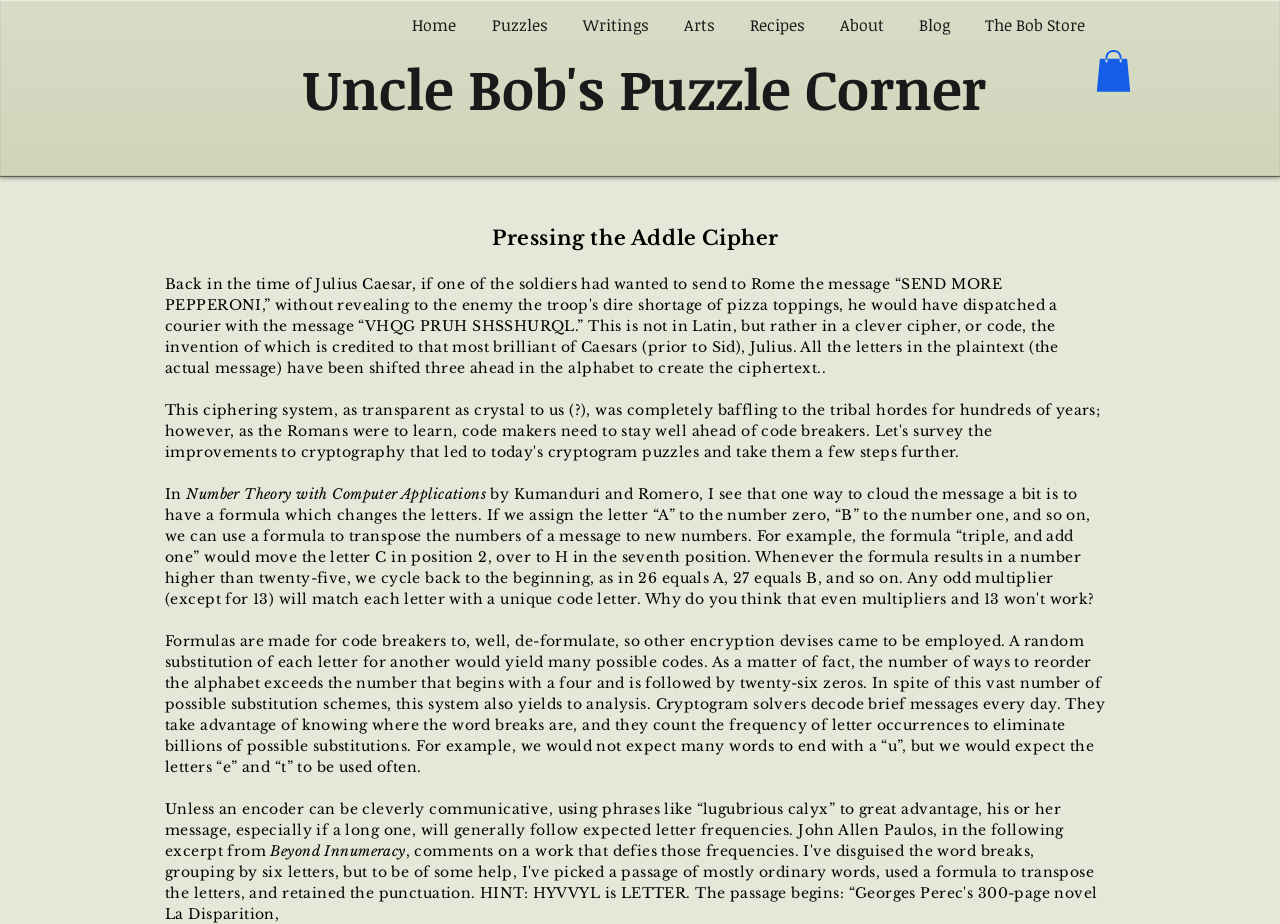What is the name of the puzzle corner?
Kindly answer the question with as much detail as you can.

I found the answer by looking at the heading element on the webpage, which has the text 'Uncle Bob's Puzzle Corner'.